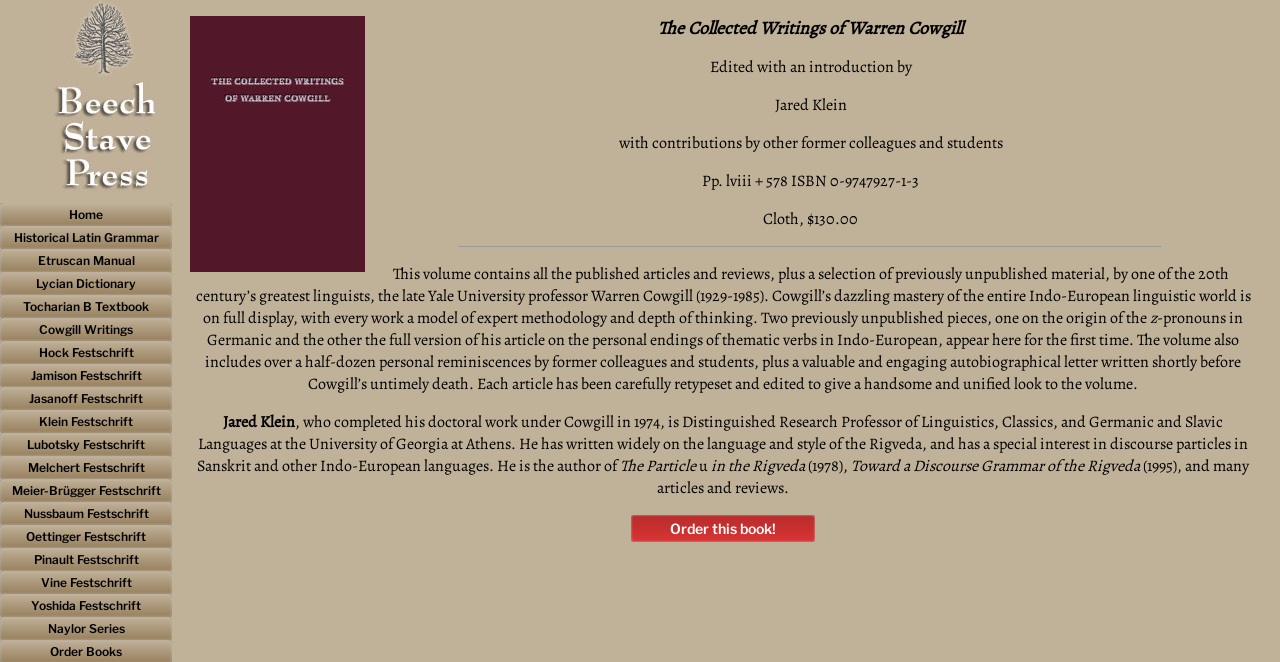Write an elaborate caption that captures the essence of the webpage.

This webpage is dedicated to the "Collected Writings of Warren Cowgill", a book edited by Jared Klein. At the top left corner, there is a logo of Beech Stave Press. Below the logo, there is a row of links to different sections of the website, including "Home", "Historical Latin Grammar", "Etruscan Manual", and several others.

The main content of the webpage is divided into two sections. The top section contains the title "The Collected Writings of Warren Cowgill" in large font, followed by the editor's name "Jared Klein" and a description of the book. The description includes the book's details, such as the number of pages, ISBN, and price.

The bottom section contains a longer description of the book, which explains that it is a collection of Warren Cowgill's published articles and reviews, as well as some previously unpublished material. The text also mentions that the book includes personal reminiscences by former colleagues and students, and an autobiographical letter written by Cowgill before his death. The editor, Jared Klein, is introduced as a Distinguished Research Professor of Linguistics, Classics, and Germanic and Slavic Languages at the University of Georgia at Athens, with a brief description of his research interests and publications.

At the very bottom of the webpage, there is a call-to-action link "Order this book!" that allows users to purchase the book.